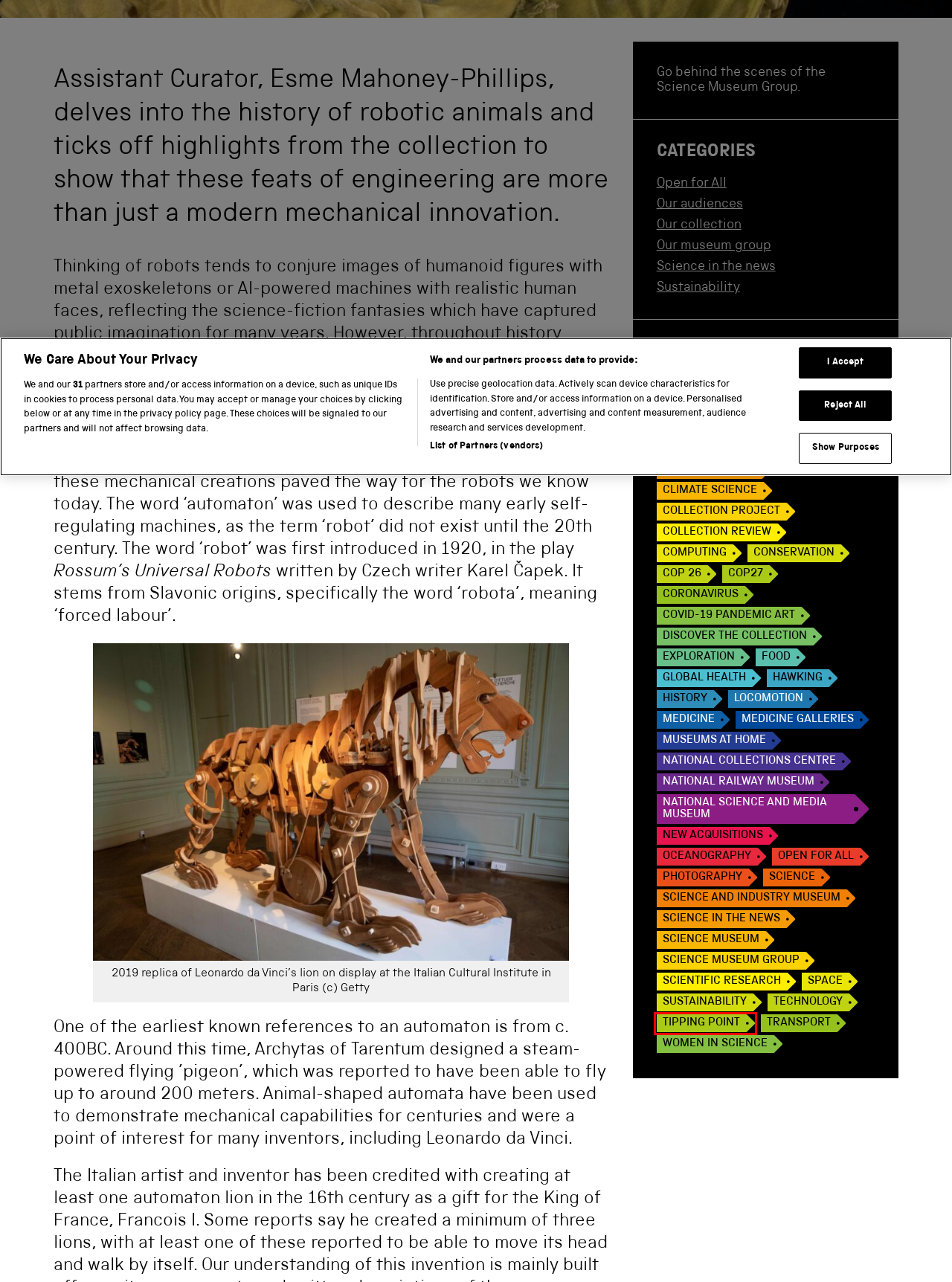Inspect the screenshot of a webpage with a red rectangle bounding box. Identify the webpage description that best corresponds to the new webpage after clicking the element inside the bounding box. Here are the candidates:
A. accessibility - Science Museum Group Blog
B. exploration - Science Museum Group Blog
C. global health - Science Museum Group Blog
D. Locomotion - Science Museum Group Blog
E. tipping point - Science Museum Group Blog
F. new acquisitions - Science Museum Group Blog
G. photography - Science Museum Group Blog
H. COP 26 - Science Museum Group Blog

E